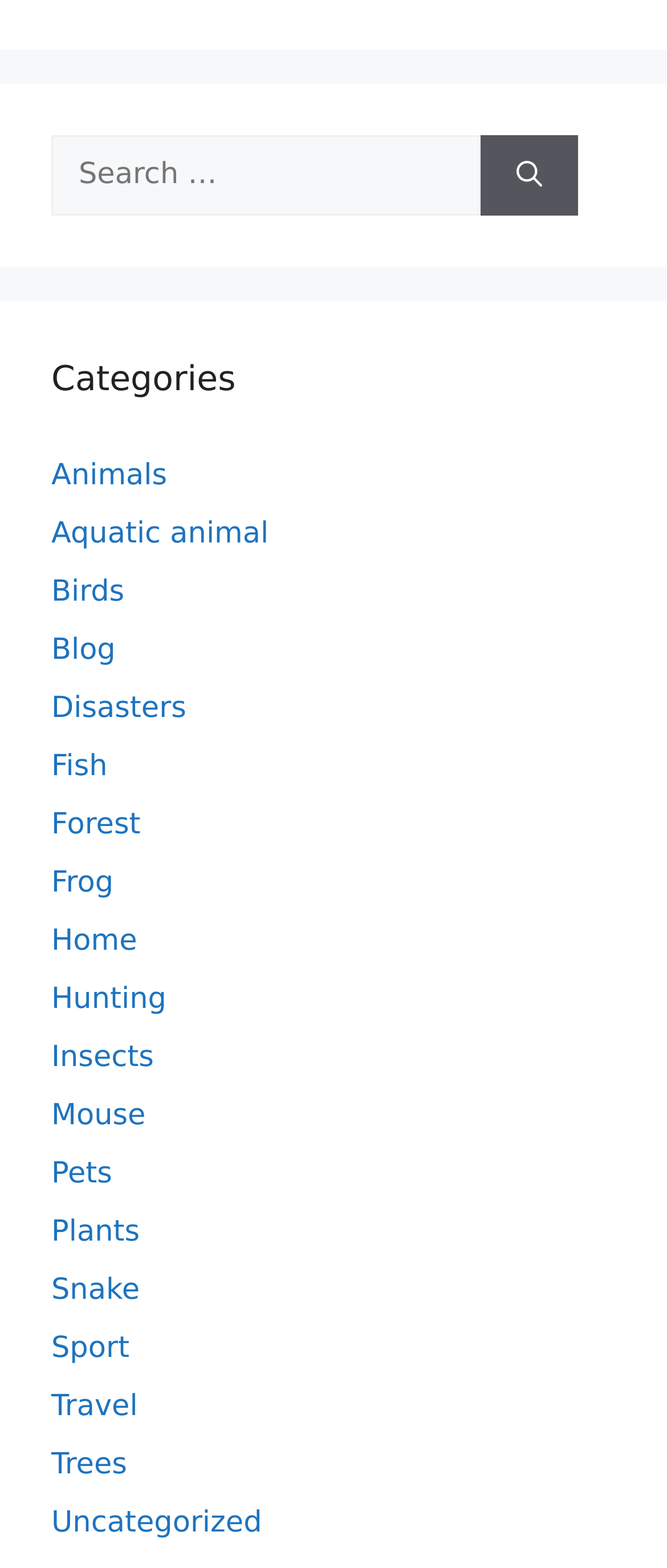Identify the coordinates of the bounding box for the element that must be clicked to accomplish the instruction: "Go to the Home page".

[0.077, 0.59, 0.206, 0.611]